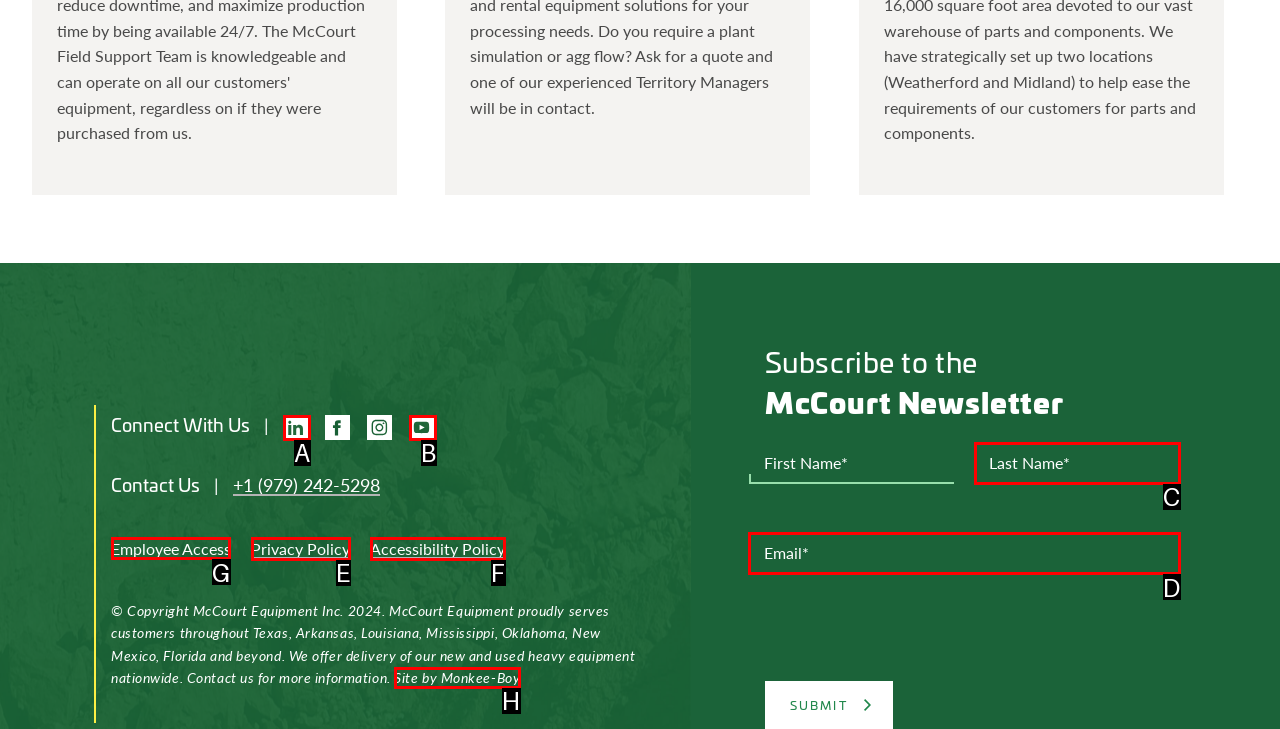Choose the UI element you need to click to carry out the task: Access employee portal.
Respond with the corresponding option's letter.

G